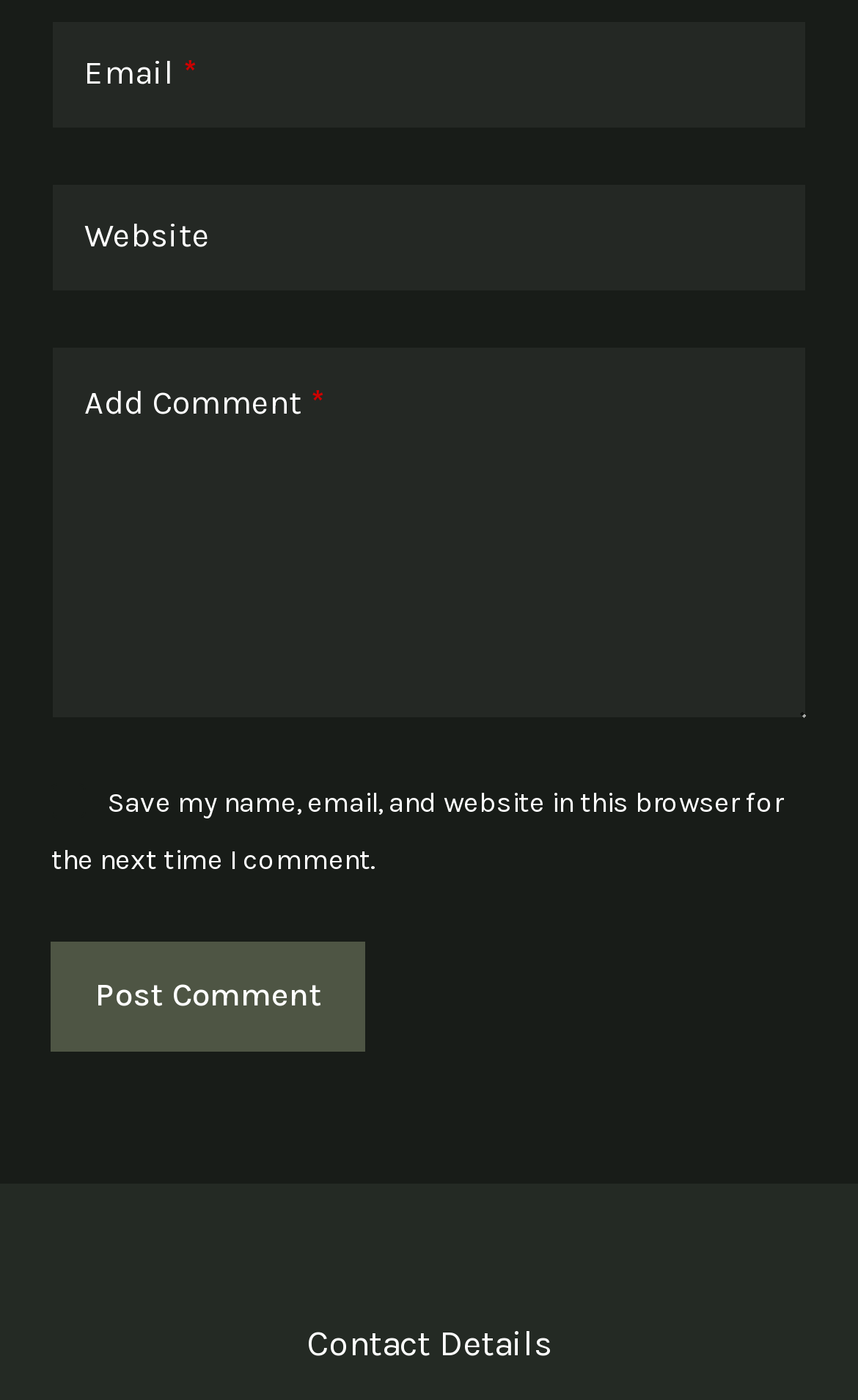Using the given element description, provide the bounding box coordinates (top-left x, top-left y, bottom-right x, bottom-right y) for the corresponding UI element in the screenshot: parent_node: Email name="email"

[0.06, 0.014, 0.94, 0.092]